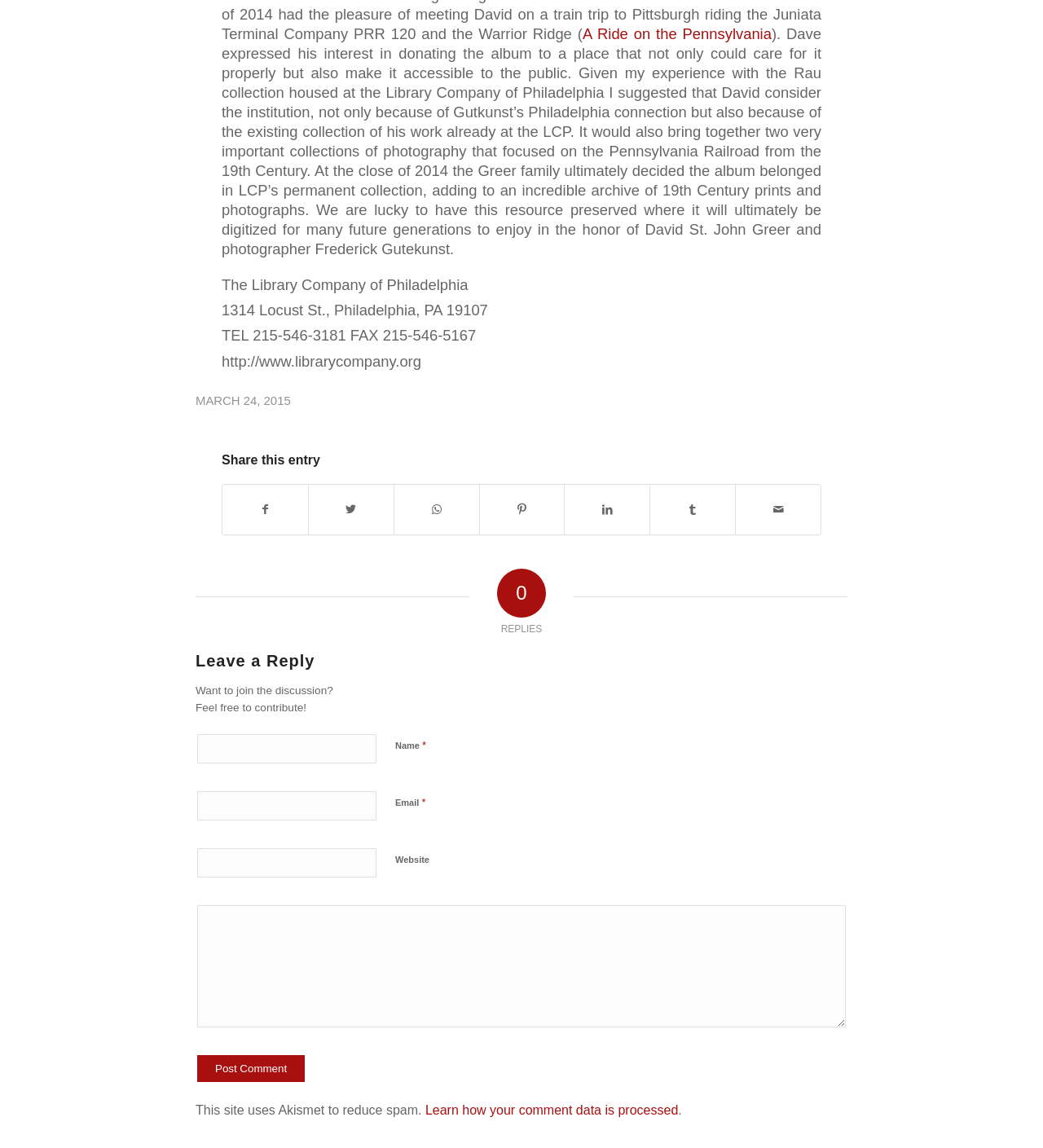Determine the bounding box coordinates of the section to be clicked to follow the instruction: "Visit the Library Company of Philadelphia website". The coordinates should be given as four float numbers between 0 and 1, formatted as [left, top, right, bottom].

[0.212, 0.307, 0.404, 0.322]